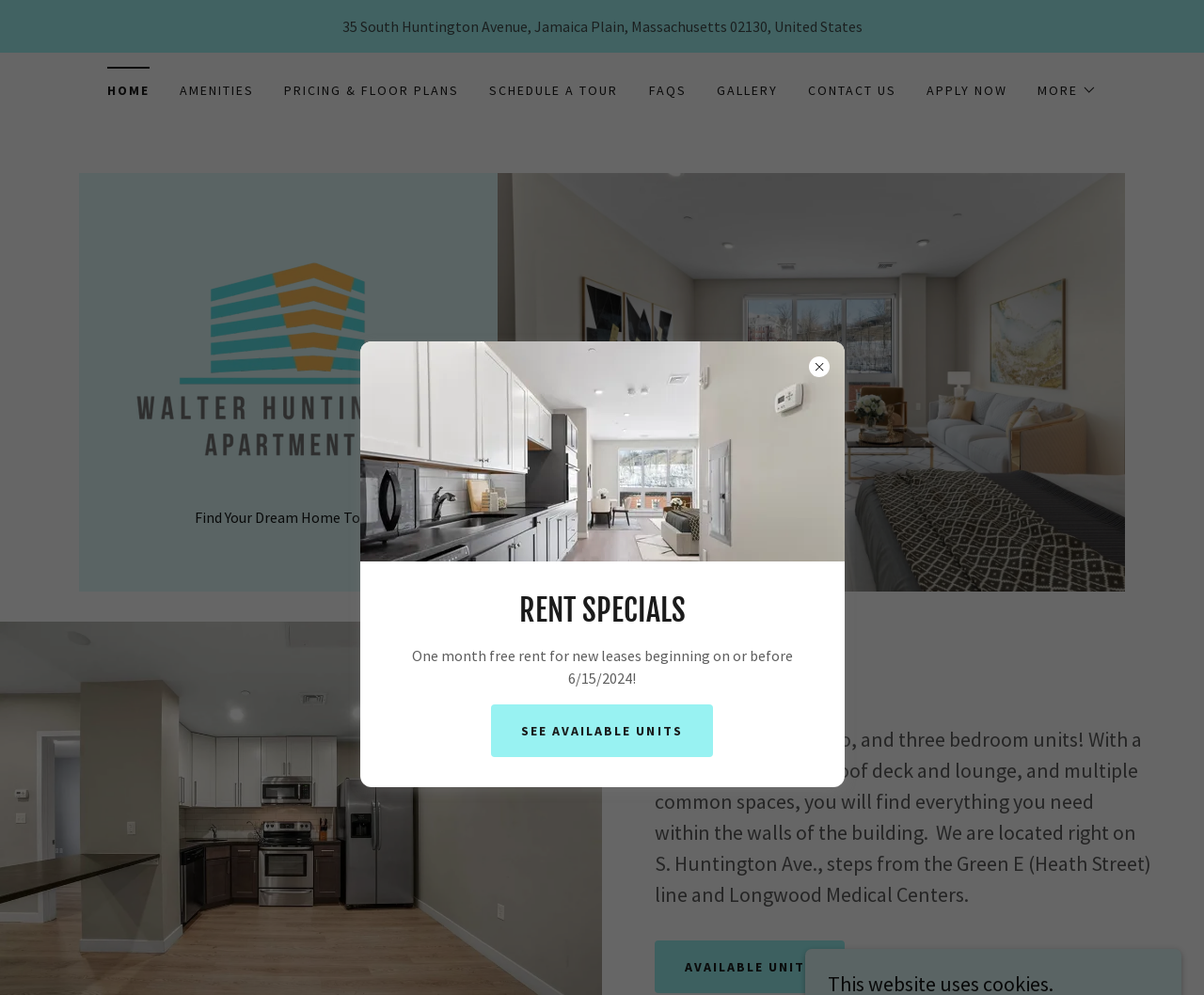What is the special offer for new leases?
Please give a detailed and elaborate answer to the question based on the image.

I found this information by looking at the static text element with the bounding box coordinates [0.342, 0.649, 0.658, 0.691] which mentions 'One month free rent for new leases beginning on or before 6/15/2024!'.